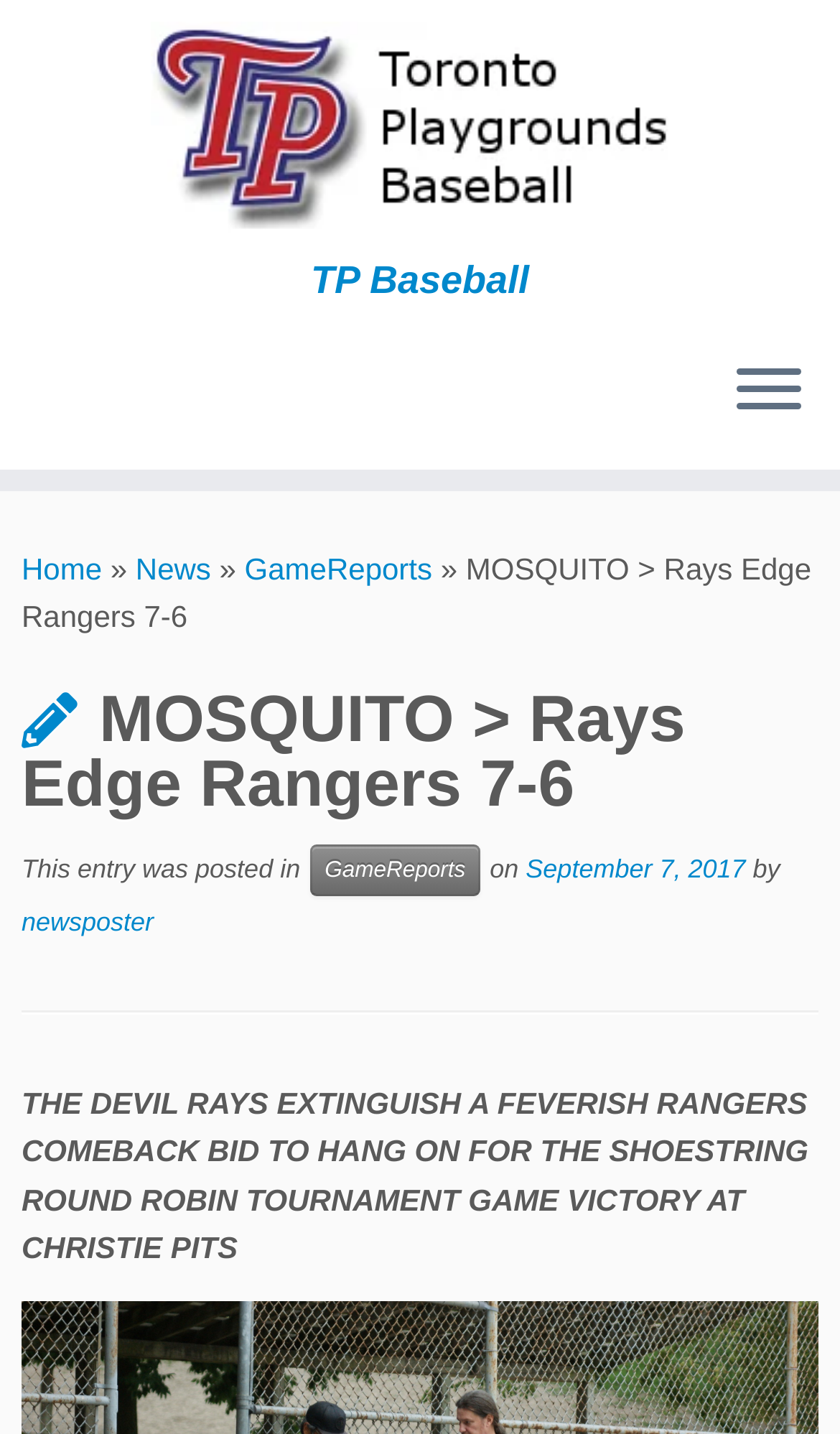Generate a comprehensive description of the webpage.

The webpage is about a baseball game report, specifically the MOSQUITO team's 7-6 win over the Rays Edge Rangers. At the top, there is a link to the Toronto Playgrounds Baseball Association, accompanied by an image with the text "Back home". Below this, there is a heading that reads "TP Baseball". 

On the top right, there is a button to open the menu. Below this, there are several links, including "Home", "News", and "GameReports", which are separated by a static text "»". 

The main content of the webpage is a game report, which is headed by the title "MOSQUITO > Rays Edge Rangers 7-6". This title is followed by a header that contains the same text, along with some metadata about the post, including the category "GameReports", the date "September 7, 2017", and the author "newsposter". 

Below the metadata, there is a separator line, followed by a lengthy static text that summarizes the game report, describing how the Devil Rays managed to hold on for a narrow victory over the Rangers in a round-robin tournament game at Christie Pits.